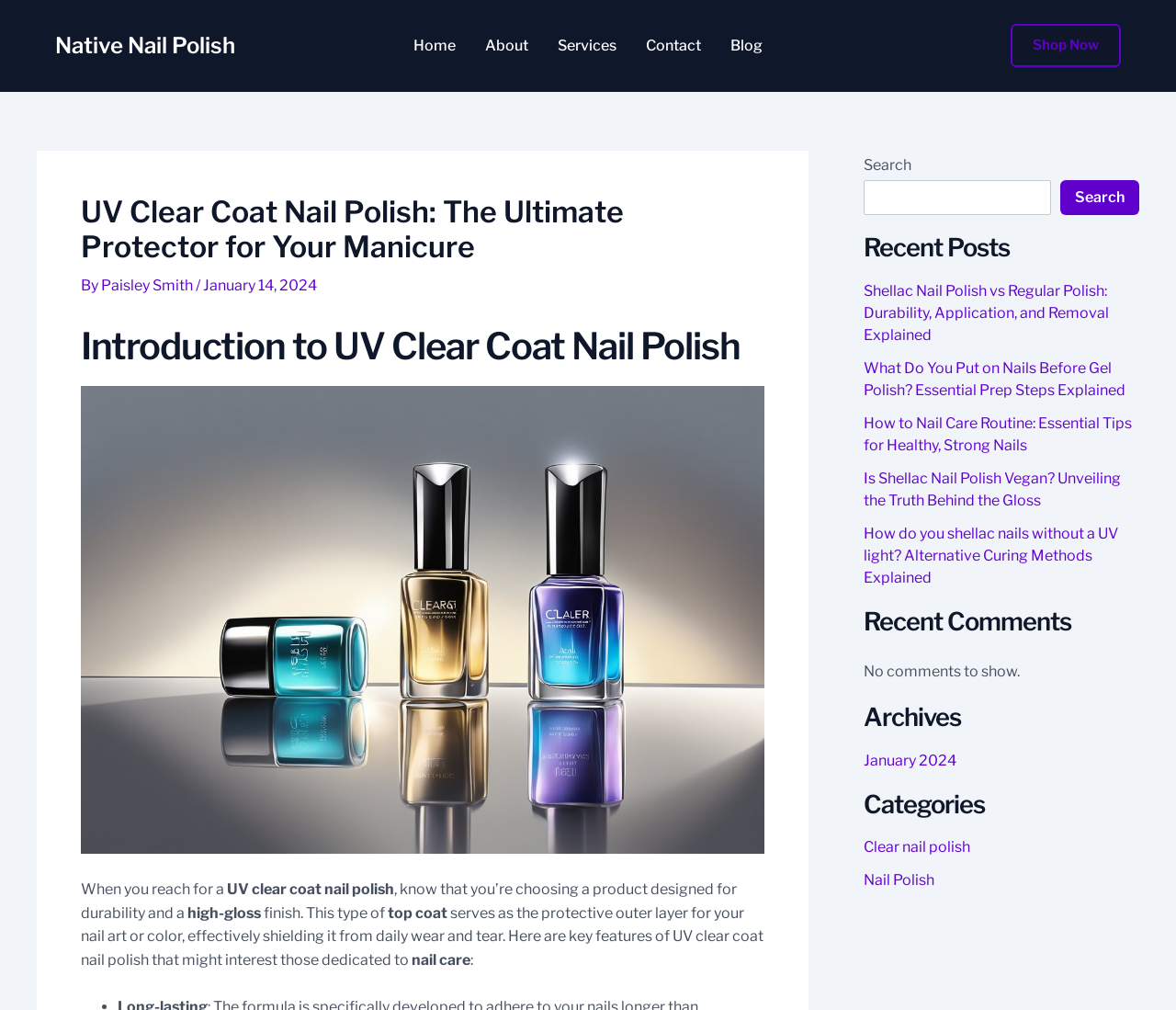Locate the bounding box of the UI element based on this description: "Blog". Provide four float numbers between 0 and 1 as [left, top, right, bottom].

[0.609, 0.038, 0.661, 0.053]